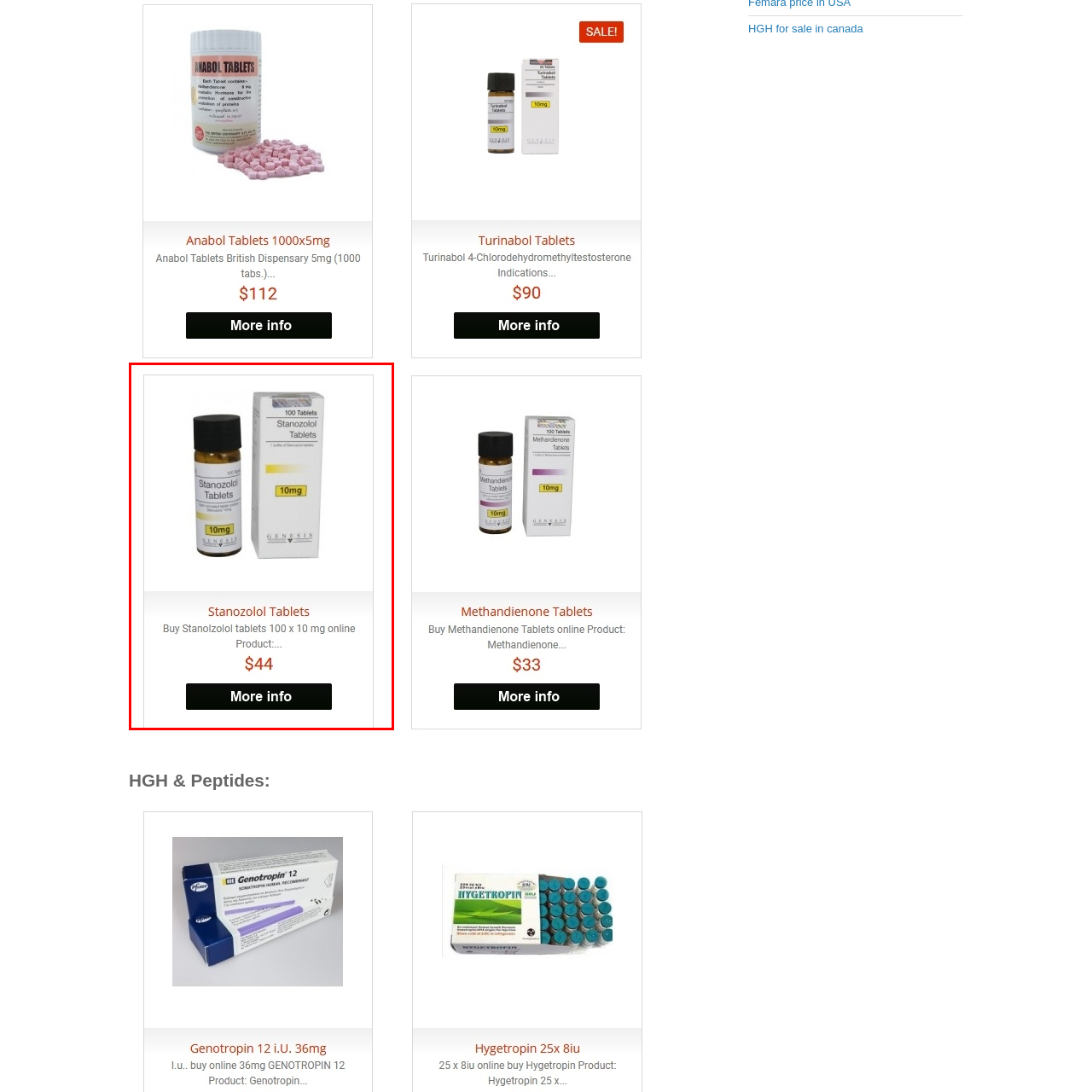View the part of the image marked by the red boundary and provide a one-word or short phrase answer to this question: 
How many tablets are in the bottle?

100